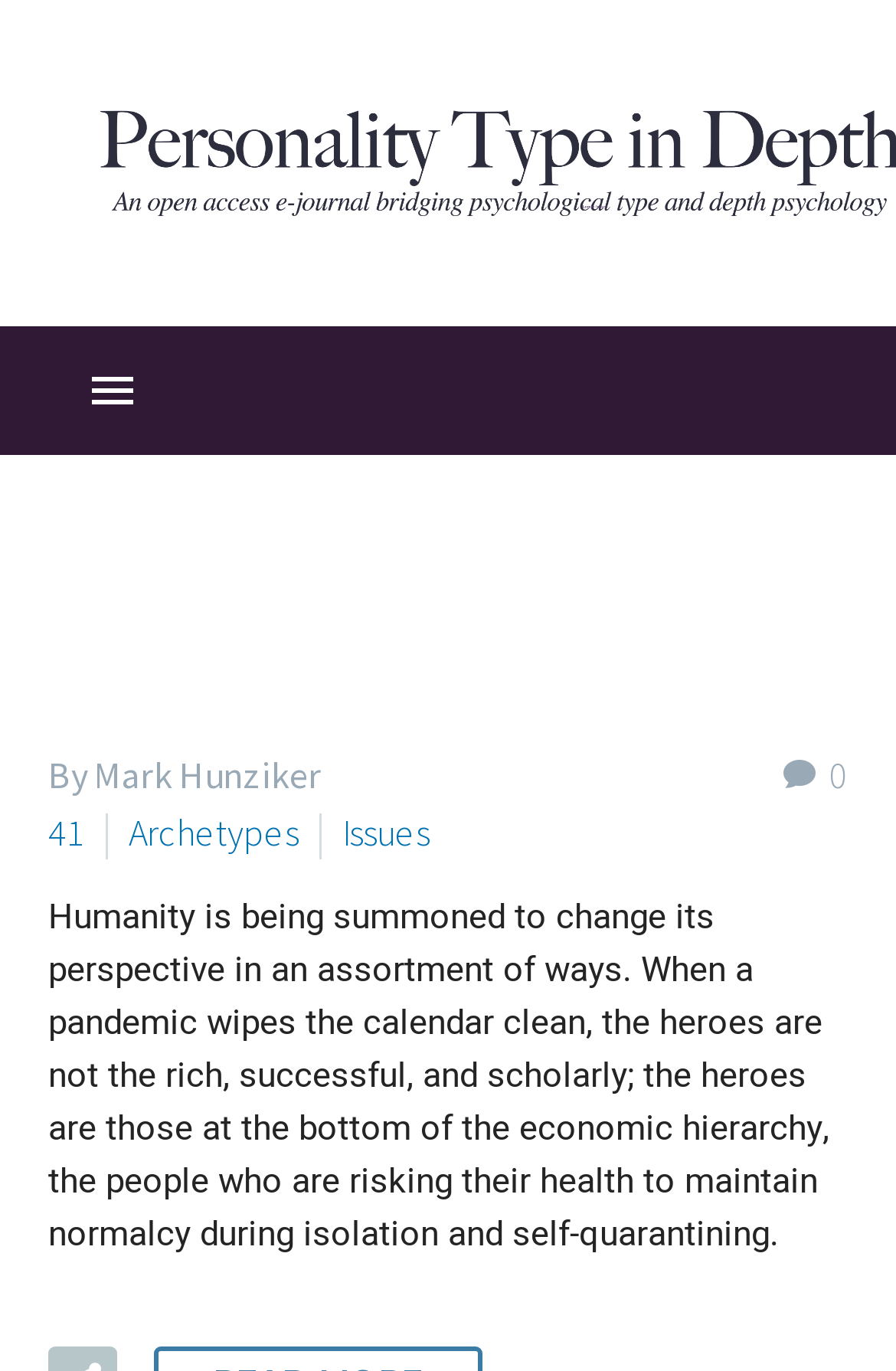Describe all the key features of the webpage in detail.

The webpage is about personality types, specifically focusing on the dominant function. At the top left, there is a button labeled "Menu". Below it, there is a horizontal navigation bar with 7 links: "Home", "About Us", "Submissions", "Terms & Theory", "Authors", "Article Search", and "Subscribe FREE". 

To the right of the navigation bar, there is a small icon with the text "0" next to it. Below the navigation bar, there is a section with the author's name, "By Mark Hunziker", and three links: "41", "Archetypes", and "Issues". 

The main content of the webpage is a paragraph of text that discusses how the pandemic has changed people's perspectives, highlighting the heroes who are risking their health to maintain normalcy during isolation and self-quarantining. This paragraph is positioned below the author's name and the three links.